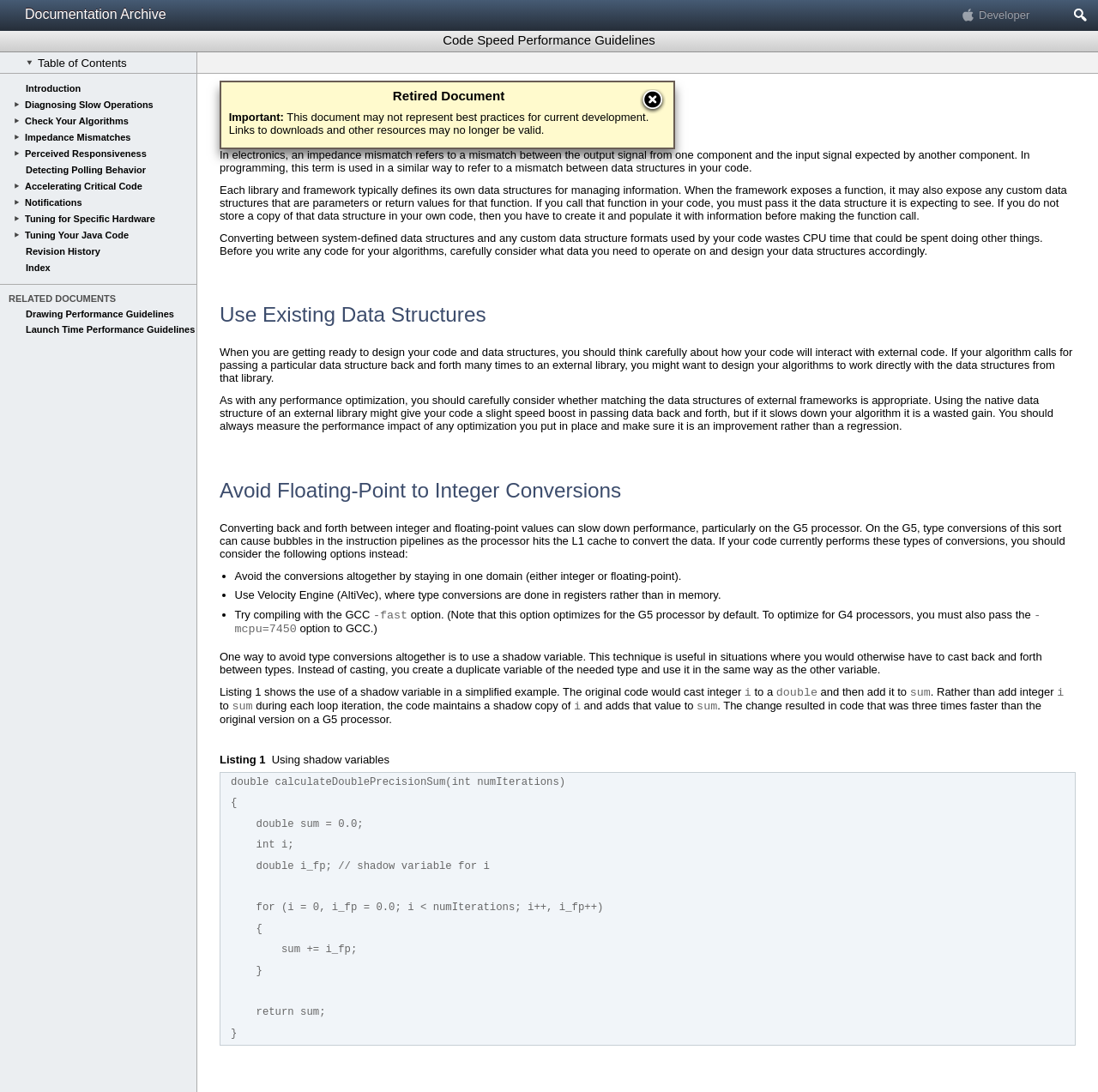Please give a succinct answer using a single word or phrase:
What is the alternative to casting between integer and floating-point values?

Use Velocity Engine (AltiVec)